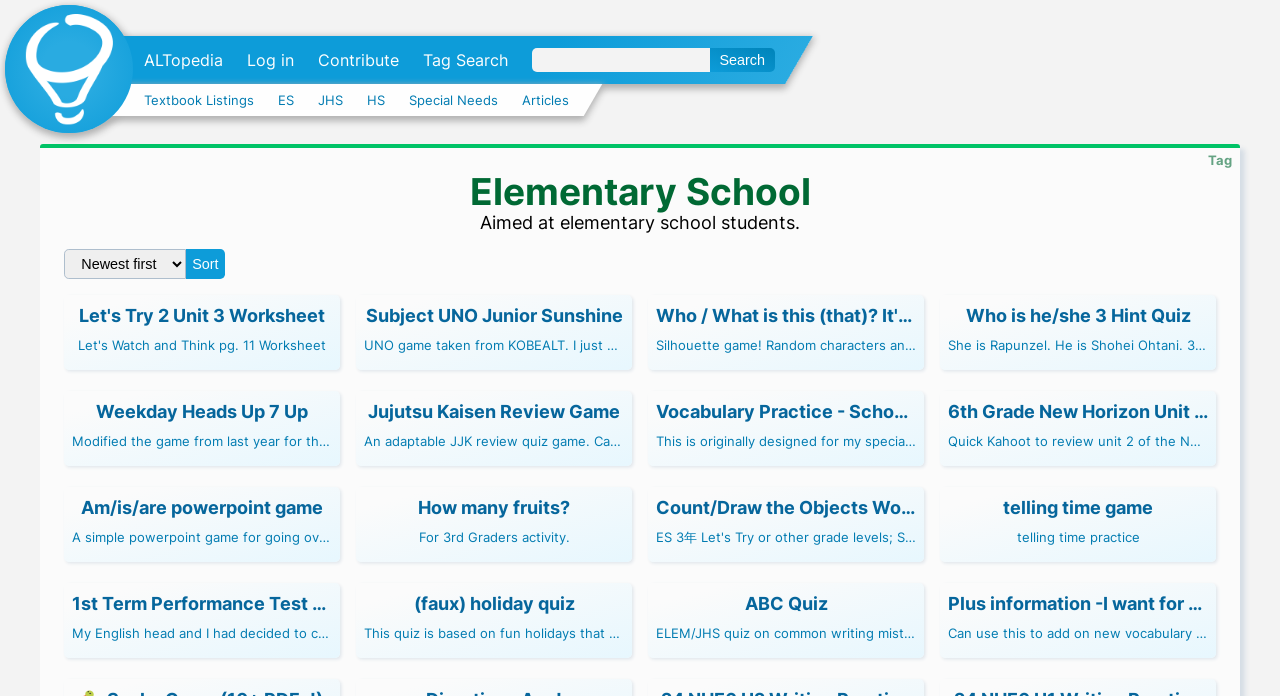Give a comprehensive overview of the webpage, including key elements.

This webpage is aimed at elementary school students and appears to be a resource hub for educational materials. At the top left corner, there is an image of the ALTopedia logo, accompanied by a series of links, including "ALTopedia", "Log in", "Contribute", and "Tag Search". Below these links, there is a search bar with a textbox and a "Search" button.

On the top right side, there are links to different categories, such as "Textbook Listings", "ES", "JHS", "HS", "Special Needs", and "Articles". Below these links, there is a heading that reads "Elementary School", followed by a brief description that says "Aimed at elementary school students."

The main content of the webpage is a list of links to various educational resources, including worksheets, quizzes, and games. These resources are organized into a grid-like structure, with multiple columns and rows. Each link has a descriptive title, and they appear to be related to different subjects and topics, such as English language learning, vocabulary practice, and grammar exercises.

There are a total of 18 links in this list, each with a unique title and description. Some examples include "Let's Try 2 Unit 3 Worksheet Let's Watch and Think pg. 11 Worksheet", "Who / What is this (that)? It's Pikachu! Silhouette game!", and "Count/Draw the Objects Worksheet (Numbers 11-20) ES 3年 Let's Try or other grade levels".